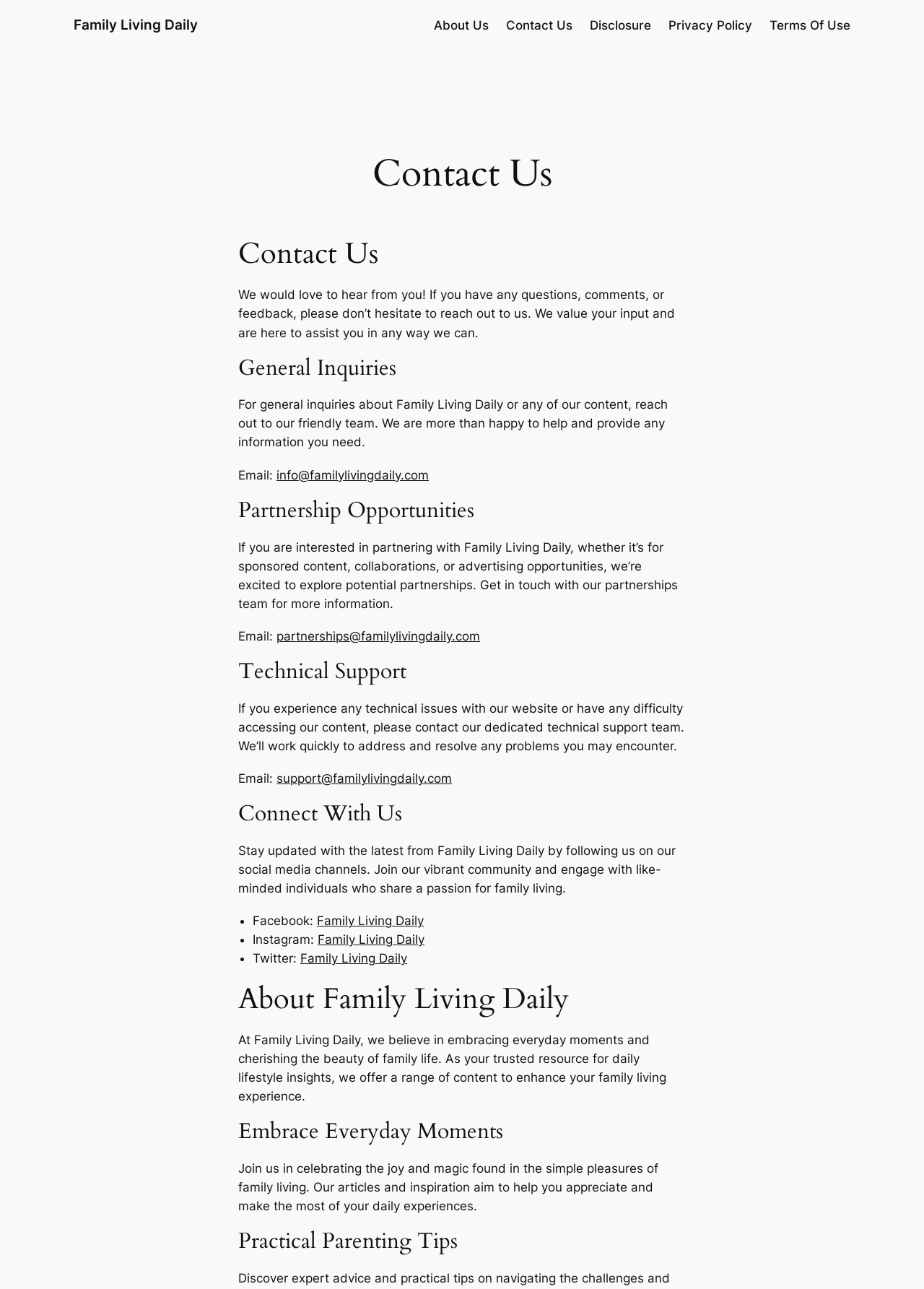Give a detailed account of the webpage.

The webpage is a contact page for Family Living Daily, a website focused on family lifestyle and living. At the top, there are six navigation links: "Family Living Daily", "About Us", "Contact Us", "Disclosure", "Privacy Policy", and "Terms Of Use". 

Below the navigation links, there are several sections. The first section has a heading "Contact Us" and a paragraph of text explaining that the website values user input and is available to assist with any questions or feedback. 

The next section is "General Inquiries", which provides an email address, info@familylivingdaily.com, for general questions about the website or its content. 

Following this is the "Partnership Opportunities" section, which explains that the website is open to partnerships and collaborations, and provides an email address, partnerships@familylivingdaily.com, for inquiries. 

The "Technical Support" section provides an email address, support@familylivingdaily.com, for users to report any technical issues with the website. 

The "Connect With Us" section encourages users to follow the website on social media platforms, including Facebook, Instagram, and Twitter, with links to each platform. 

Finally, there are two sections that provide more information about Family Living Daily. The first section, "About Family Living Daily", describes the website's mission and values, and the second section, "Embrace Everyday Moments", explains the website's focus on appreciating the simple pleasures of family living.